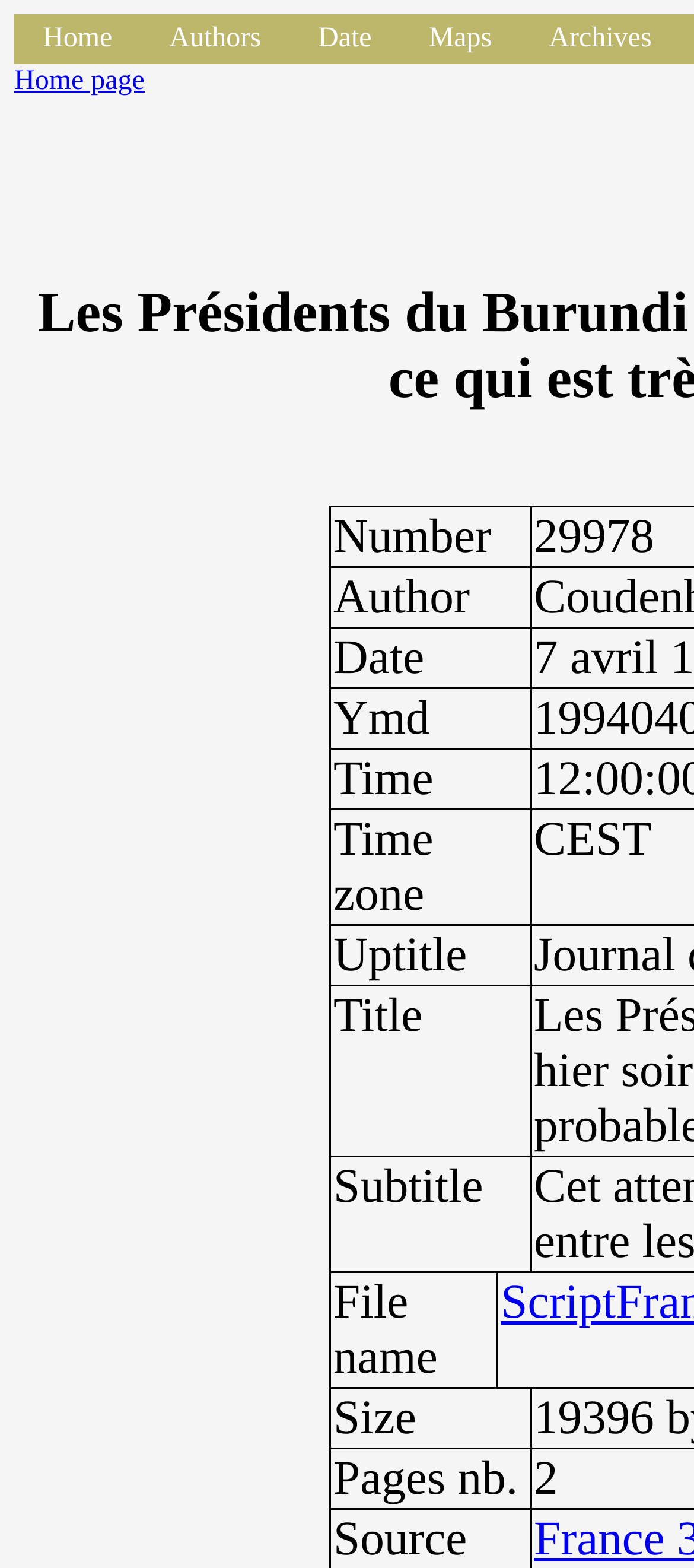Please answer the following question using a single word or phrase: 
What is the size of this document?

Size